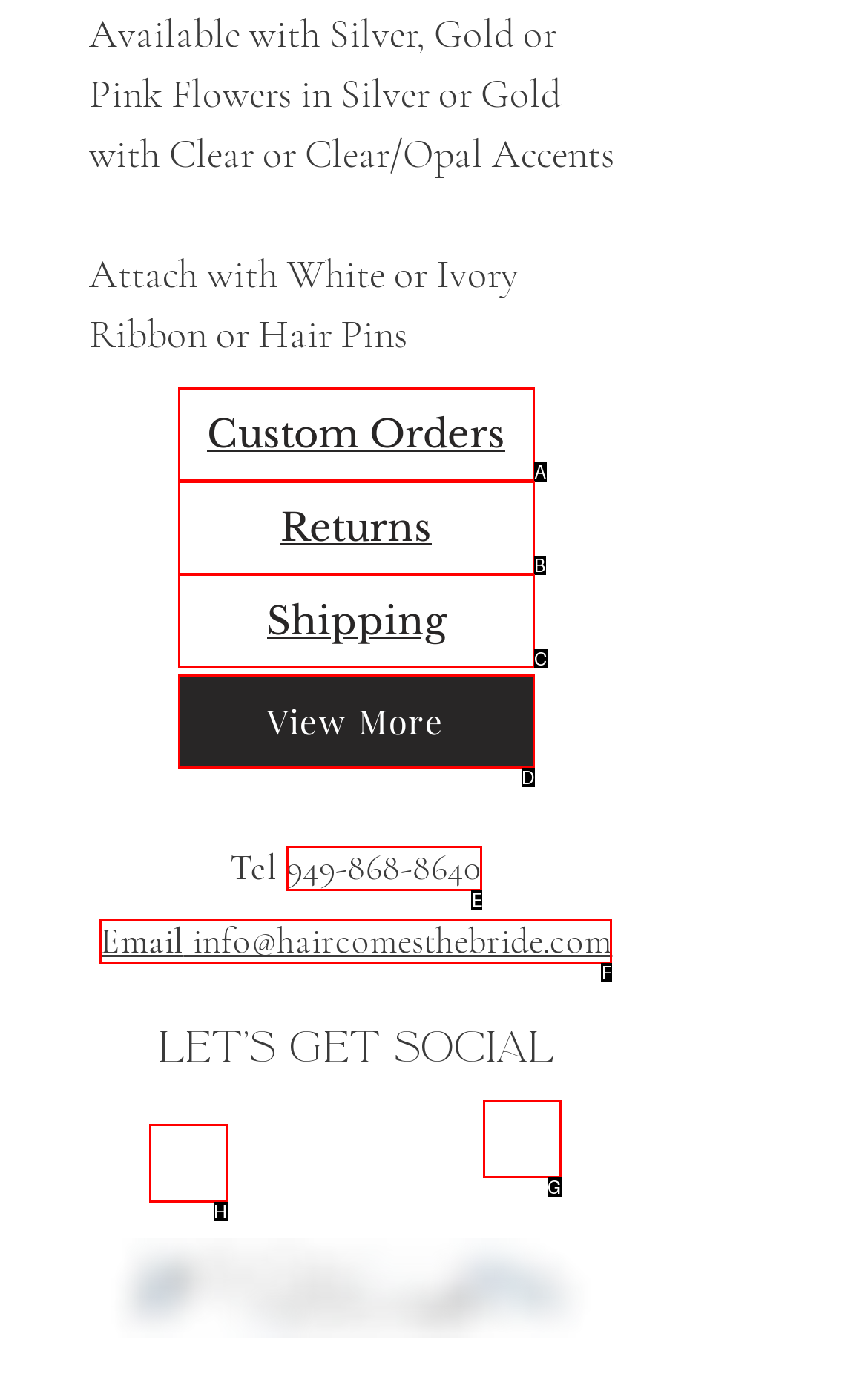Specify which UI element should be clicked to accomplish the task: Send an email to info@haircomesthebride.com. Answer with the letter of the correct choice.

F